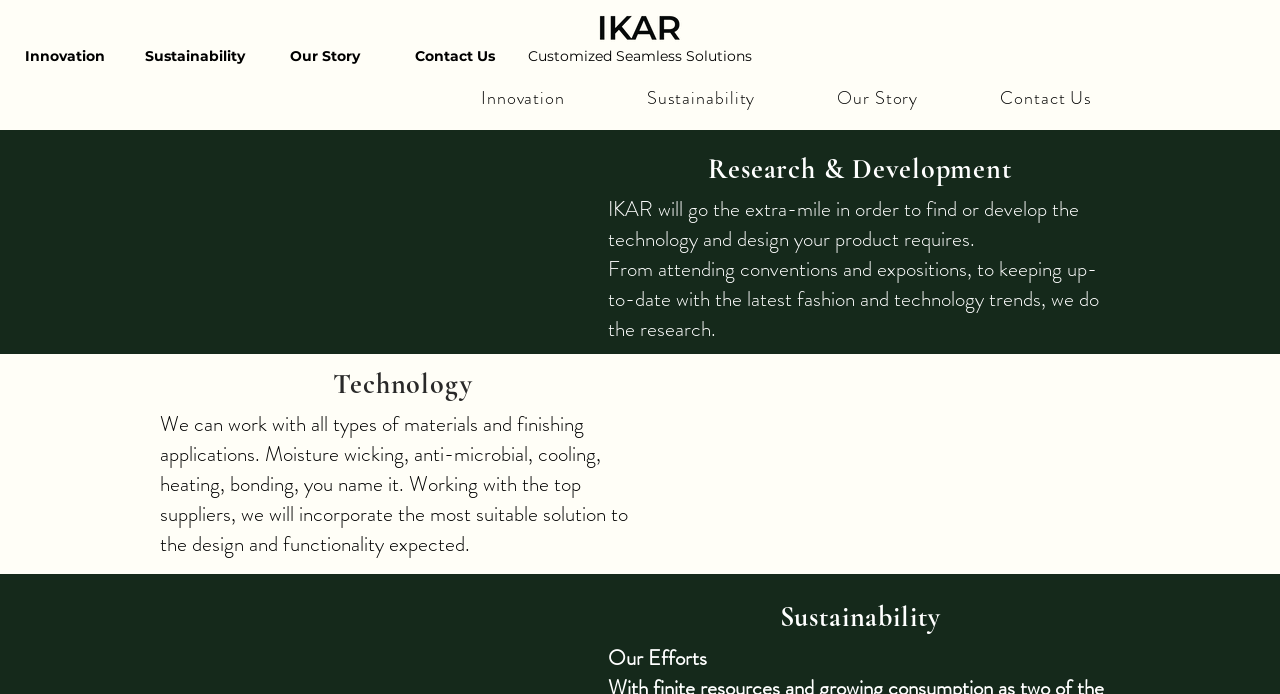Give a detailed explanation of the elements present on the webpage.

The webpage is about IKAR, a leader in seamless apparel design and manufacturing solutions. At the top of the page, there is a logo image, followed by a heading that reads "Customized Seamless Solutions" with a link to the same title. Below the heading, there is a navigation menu with five links: "Innovation", "Sustainability", "Our Story", and "Contact Us", which are evenly spaced across the top of the page.

On the left side of the page, there is a section dedicated to "Research & Development", with a heading and two paragraphs of text. The text explains that IKAR goes the extra mile to find or develop the technology and design required for a product, and that they conduct research by attending conventions and keeping up-to-date with the latest fashion and technology trends.

On the right side of the page, there are three sections, each with a heading: "Technology", "Sustainability", and "Our Efforts". The "Technology" section has a paragraph of text that explains that IKAR can work with various materials and finishing applications, such as moisture-wicking and anti-microbial materials. The "Sustainability" section has a heading, but no text, while the "Our Efforts" section has a heading, but no text.

At the bottom of the page, there is a duplicate navigation menu with the same five links as the top menu.